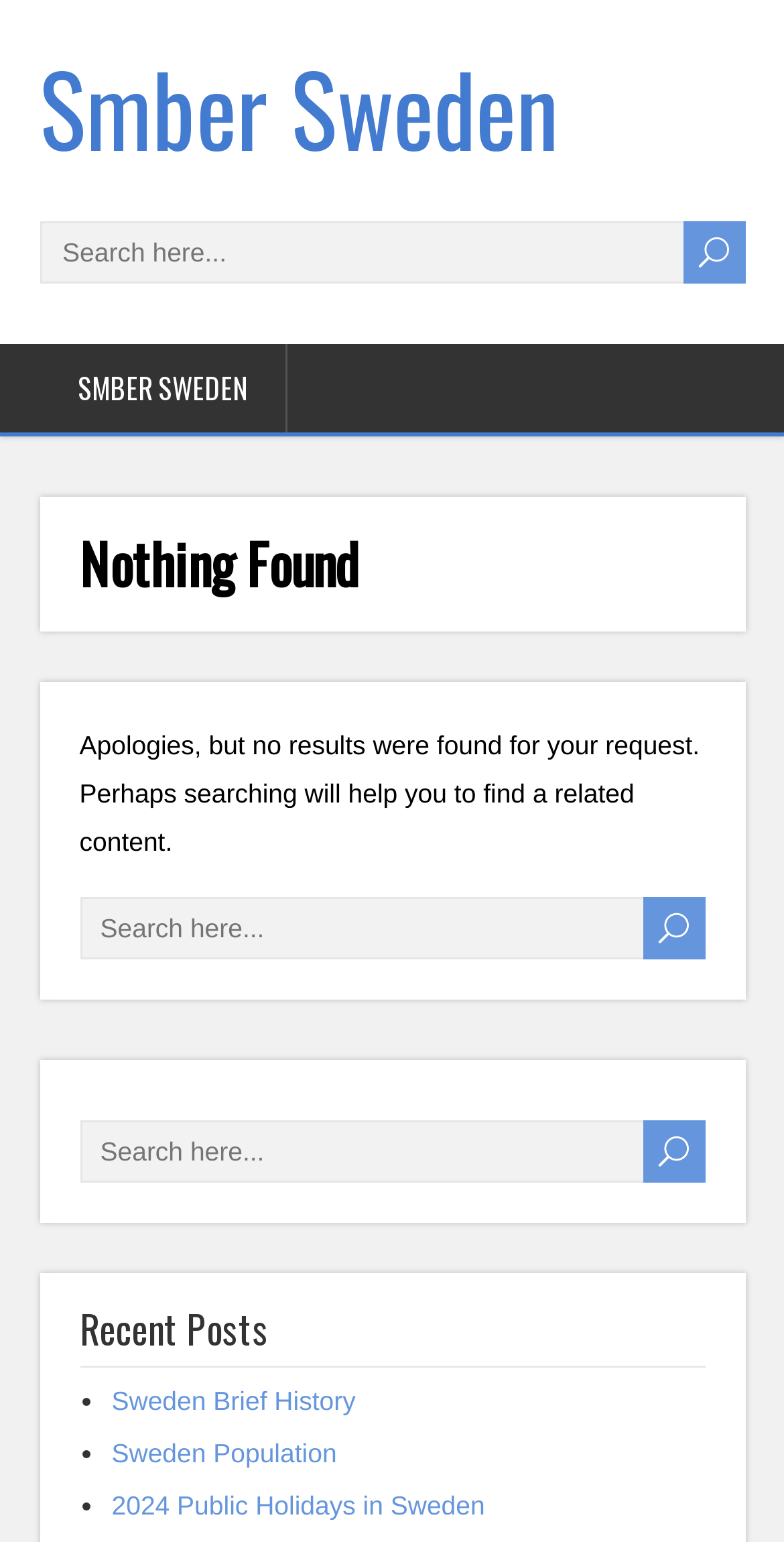Given the element description: "2024 Public Holidays in Sweden", predict the bounding box coordinates of this UI element. The coordinates must be four float numbers between 0 and 1, given as [left, top, right, bottom].

[0.142, 0.967, 0.619, 0.986]